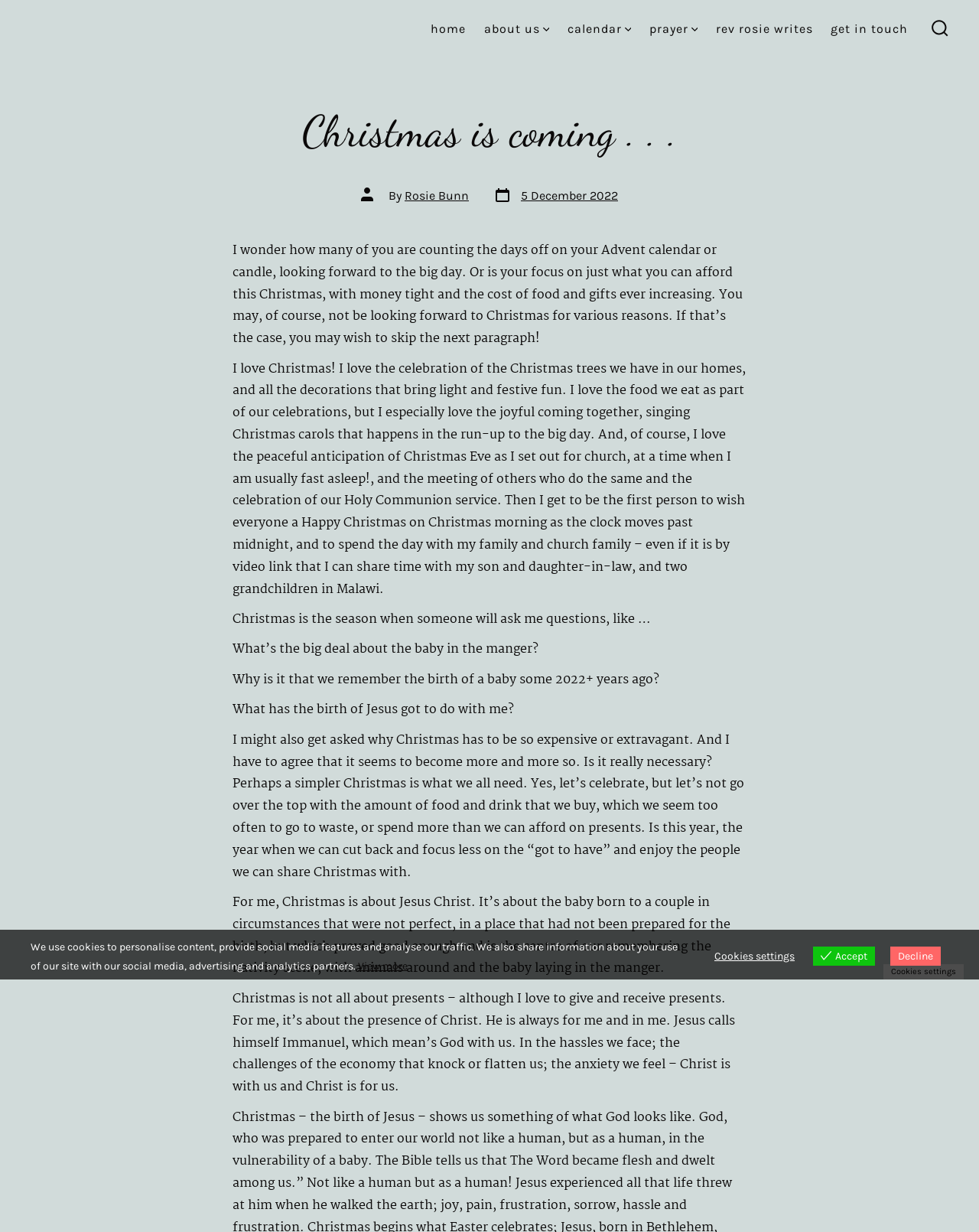Please determine the bounding box coordinates of the area that needs to be clicked to complete this task: 'Read the post by Rosie Bunn'. The coordinates must be four float numbers between 0 and 1, formatted as [left, top, right, bottom].

[0.413, 0.153, 0.479, 0.165]